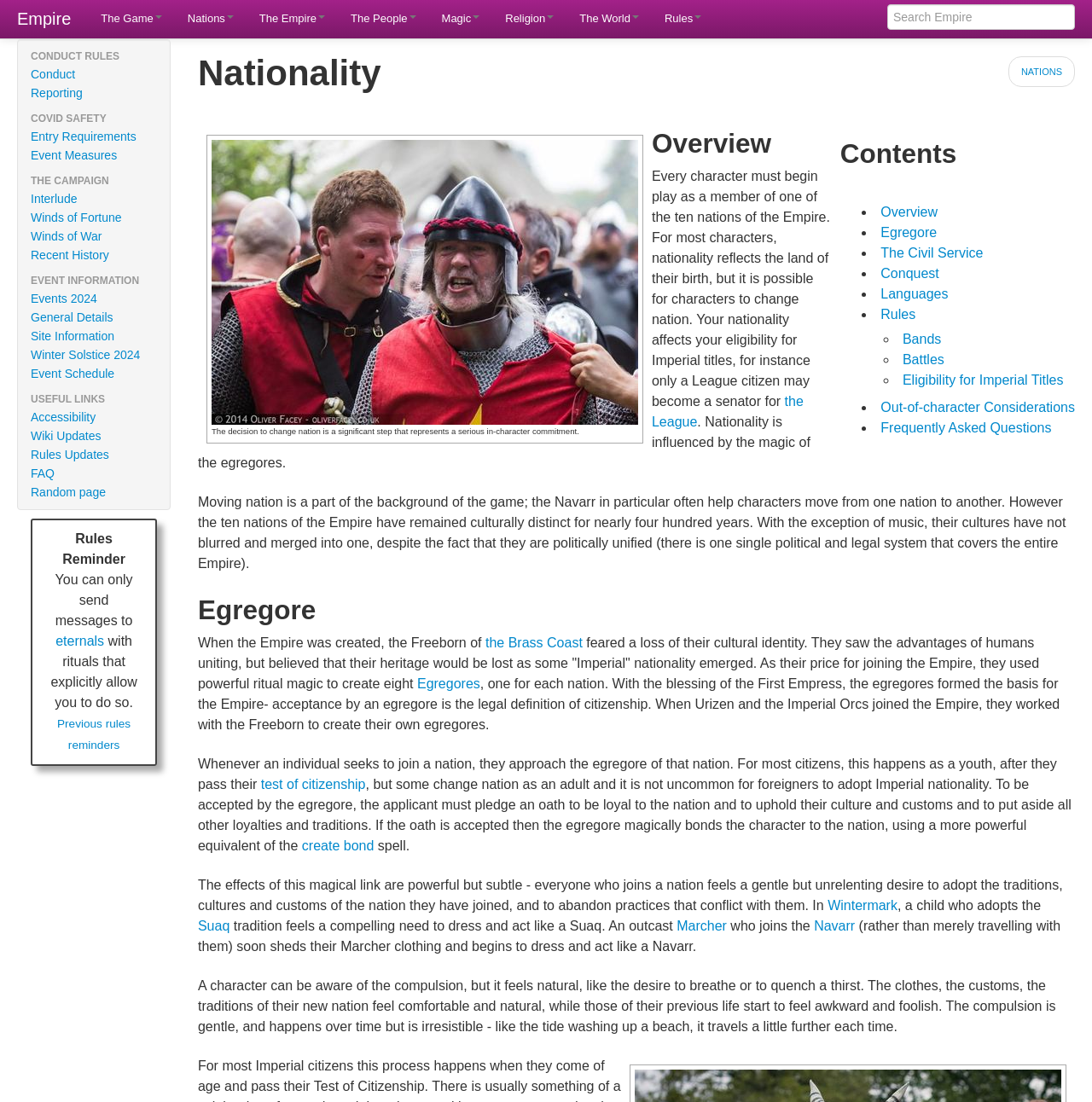Show the bounding box coordinates for the HTML element as described: "Entry Requirements".

[0.016, 0.115, 0.156, 0.132]